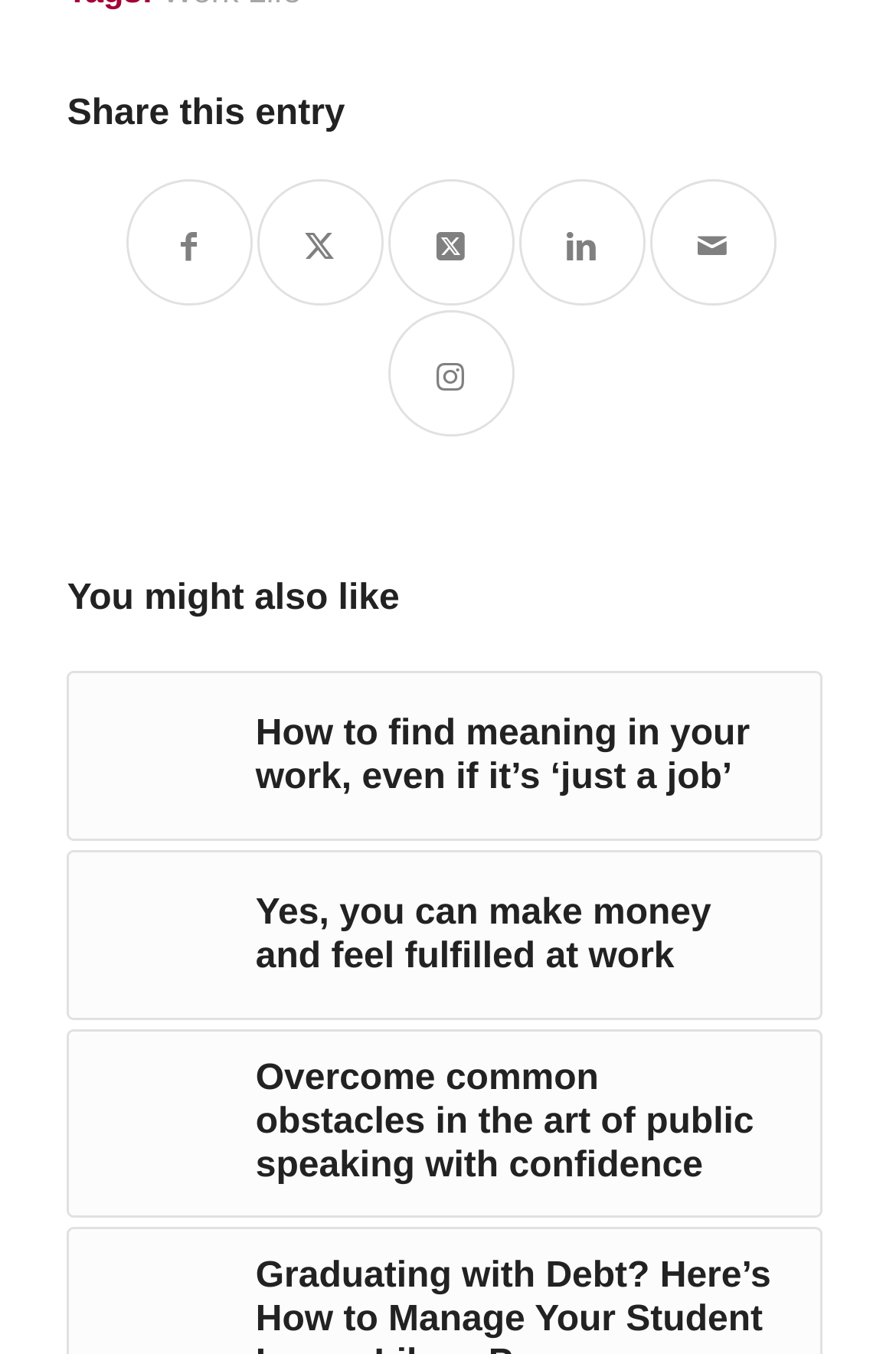Identify the bounding box coordinates of the specific part of the webpage to click to complete this instruction: "View 'Yes, you can make money and feel fulfilled at work'".

[0.075, 0.628, 0.917, 0.753]